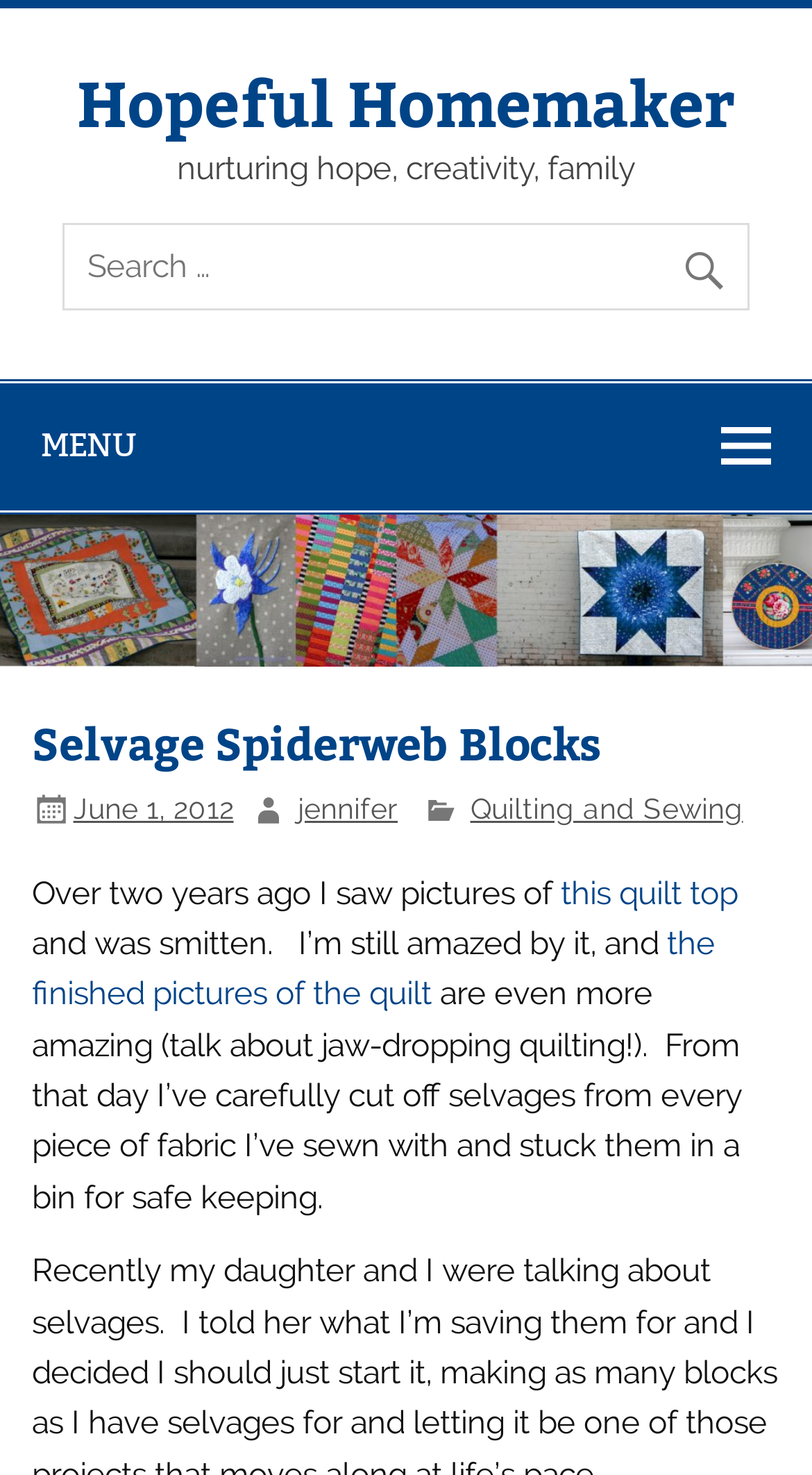Answer the question in one word or a short phrase:
What is the topic of the post?

Quilting and Sewing